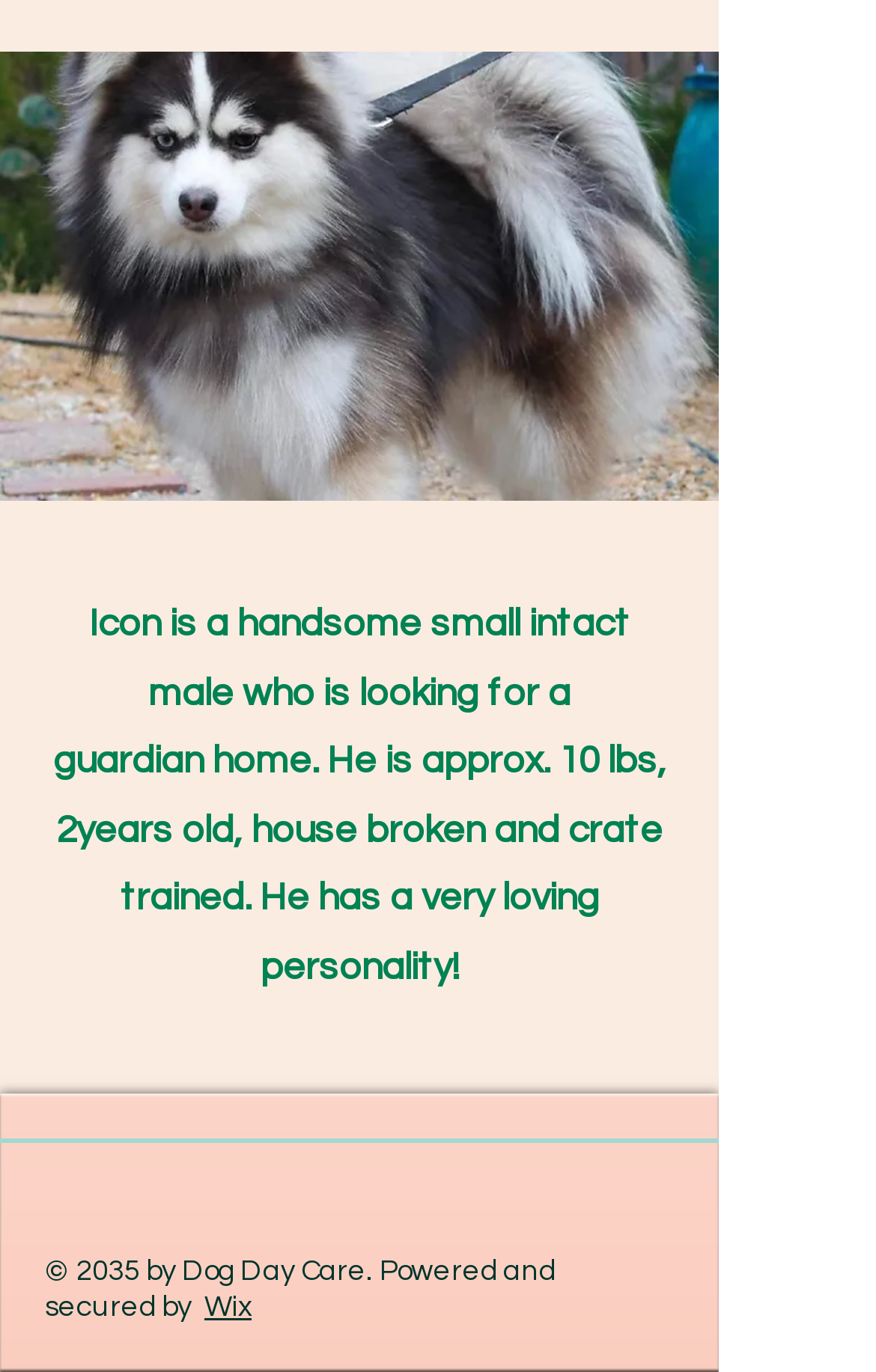Based on the image, give a detailed response to the question: What is the name of the platform that powered the website?

The name of the platform that powered the website is mentioned in the link element with the text 'Wix' at the bottom of the webpage.